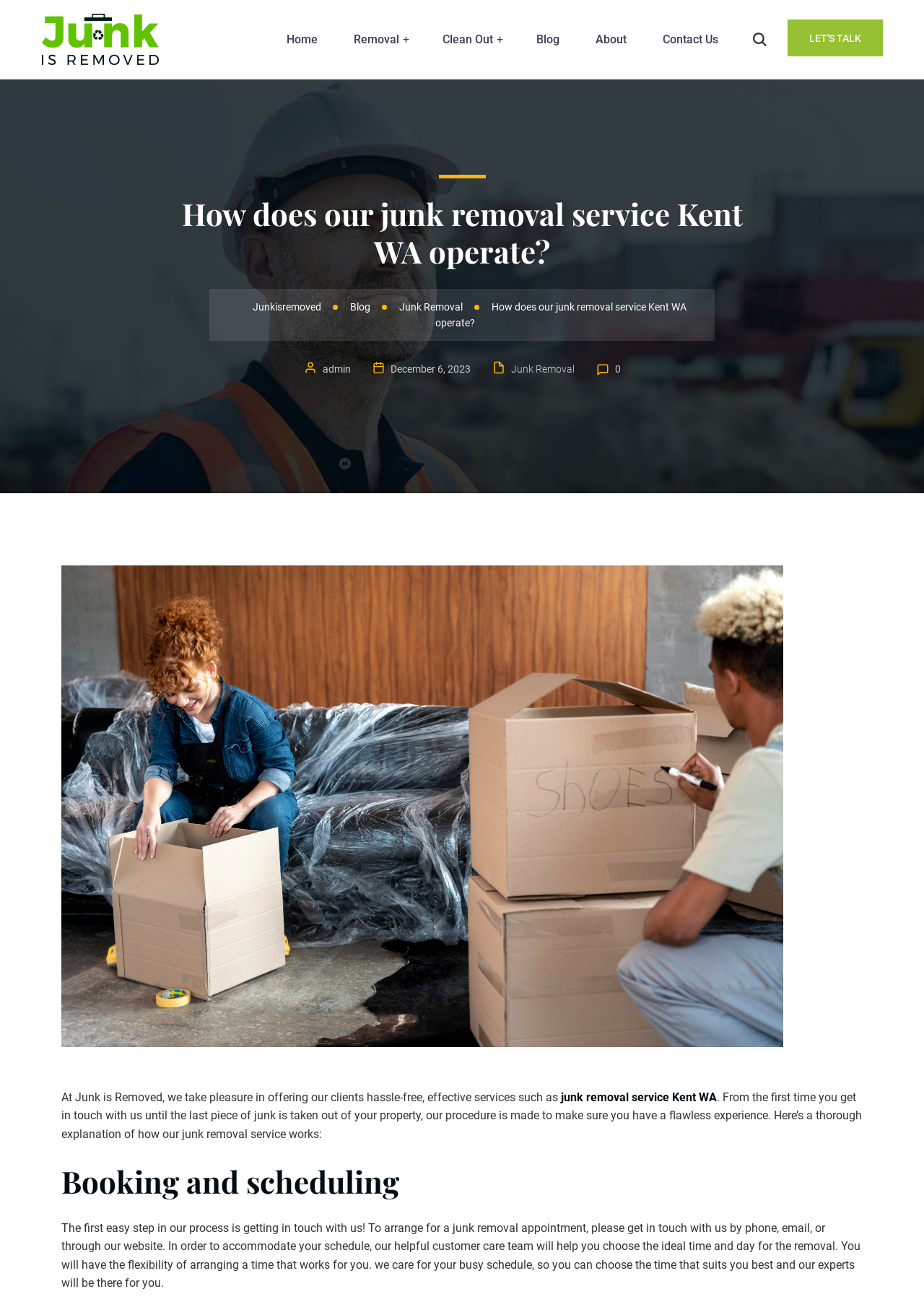Please specify the bounding box coordinates of the clickable region necessary for completing the following instruction: "Click on the 'Junk Removal' link". The coordinates must consist of four float numbers between 0 and 1, i.e., [left, top, right, bottom].

[0.553, 0.278, 0.621, 0.29]